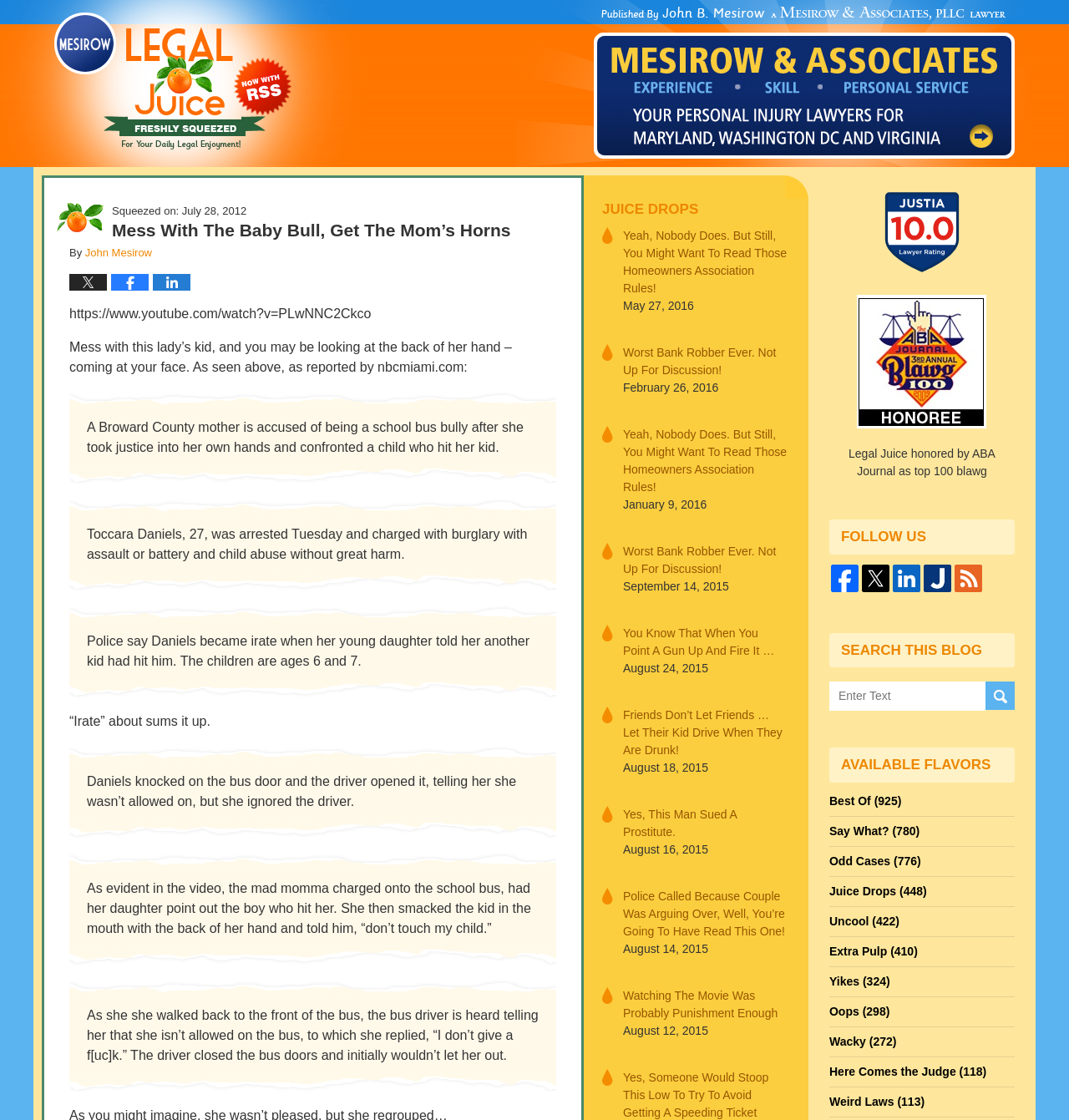What is the topic of the post?
From the screenshot, supply a one-word or short-phrase answer.

A mother who confronted a child who hit her kid